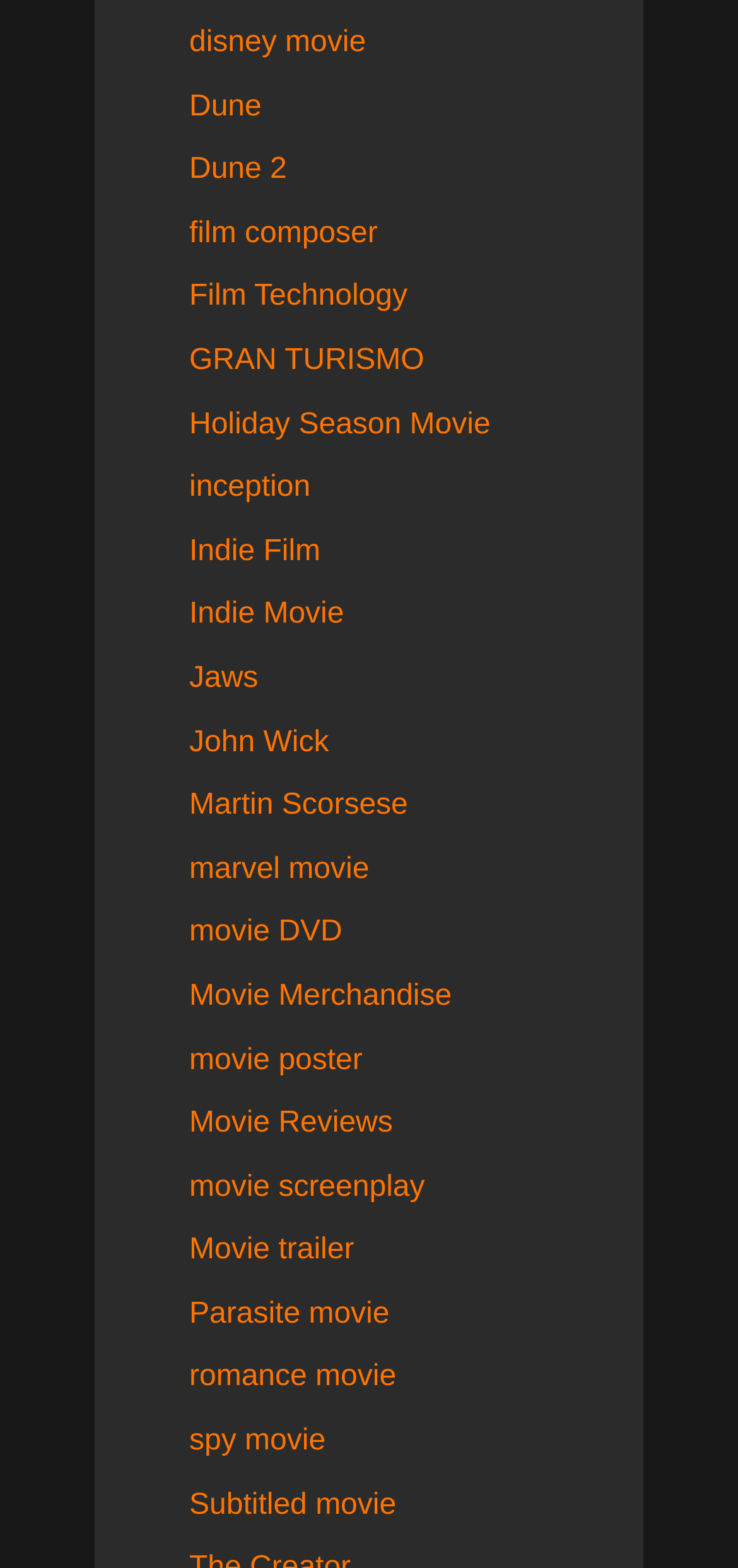What is the last movie link on the webpage?
From the screenshot, supply a one-word or short-phrase answer.

Subtitled movie